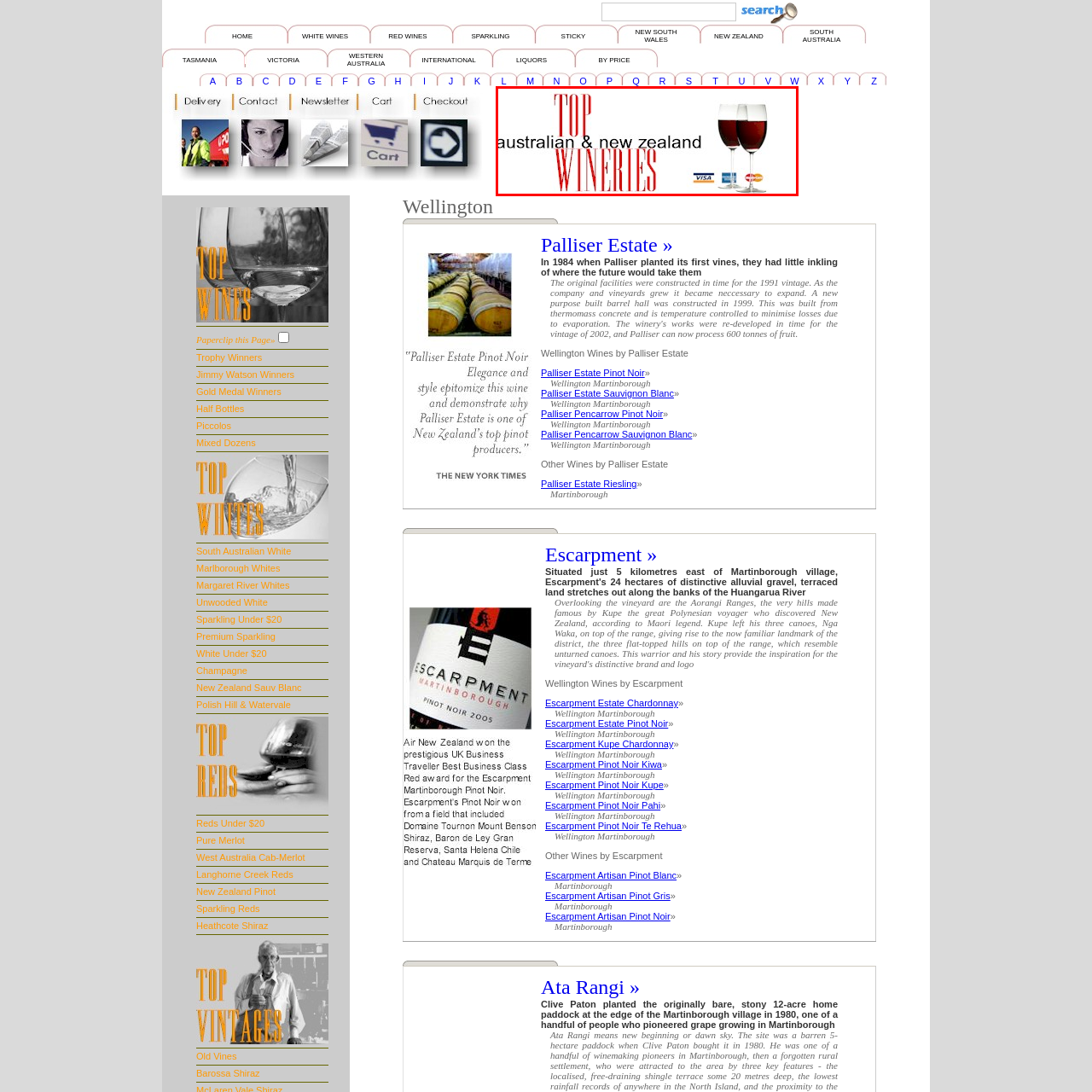Refer to the image within the red outline and provide a one-word or phrase answer to the question:
What type of wine is featured in the image?

Red wine